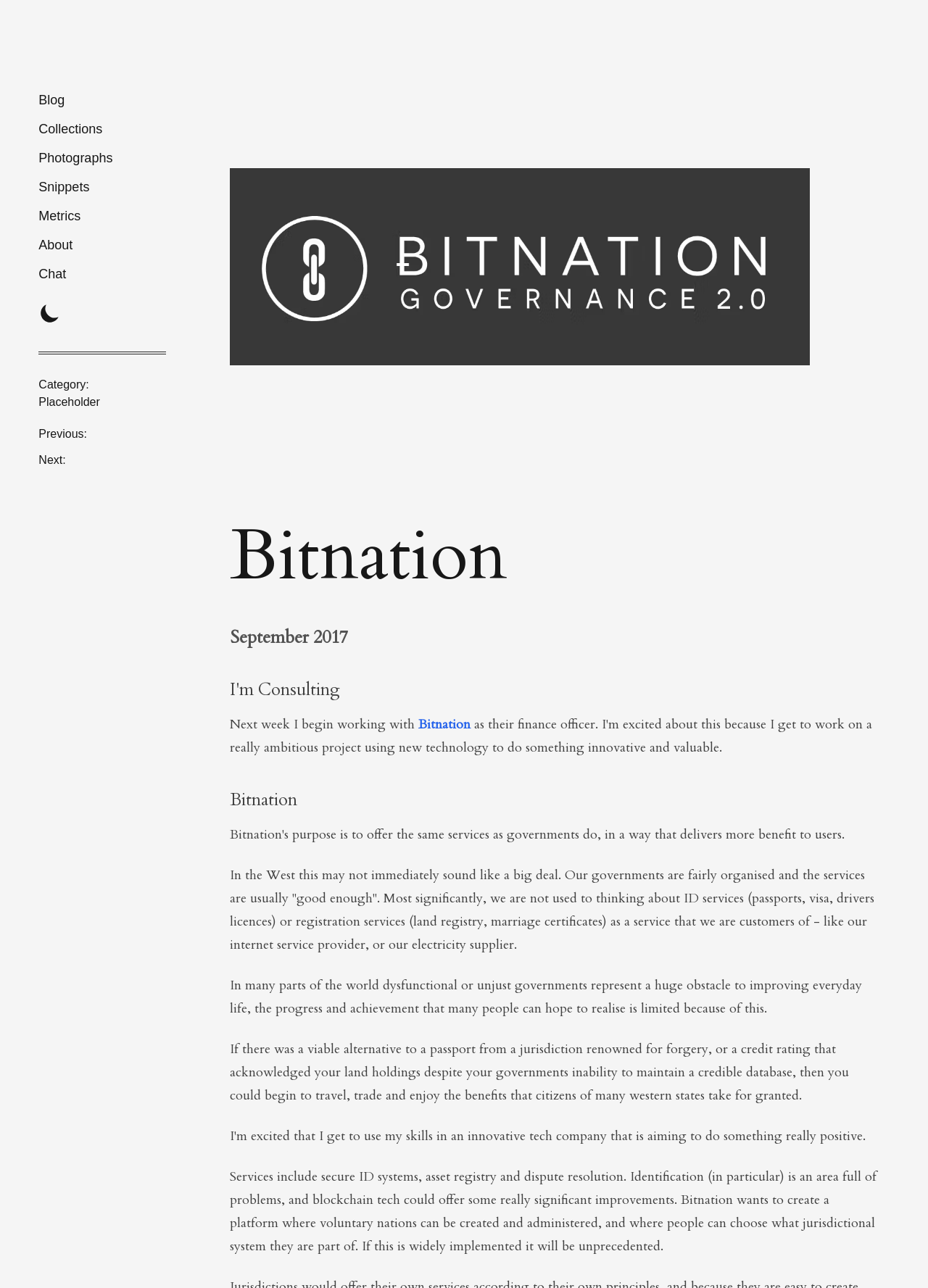What is the problem with ID services in many parts of the world?
Please describe in detail the information shown in the image to answer the question.

I found the answer by reading the article and identifying the problem with ID services in many parts of the world, which is that dysfunctional or unjust governments represent a huge obstacle to improving everyday life.